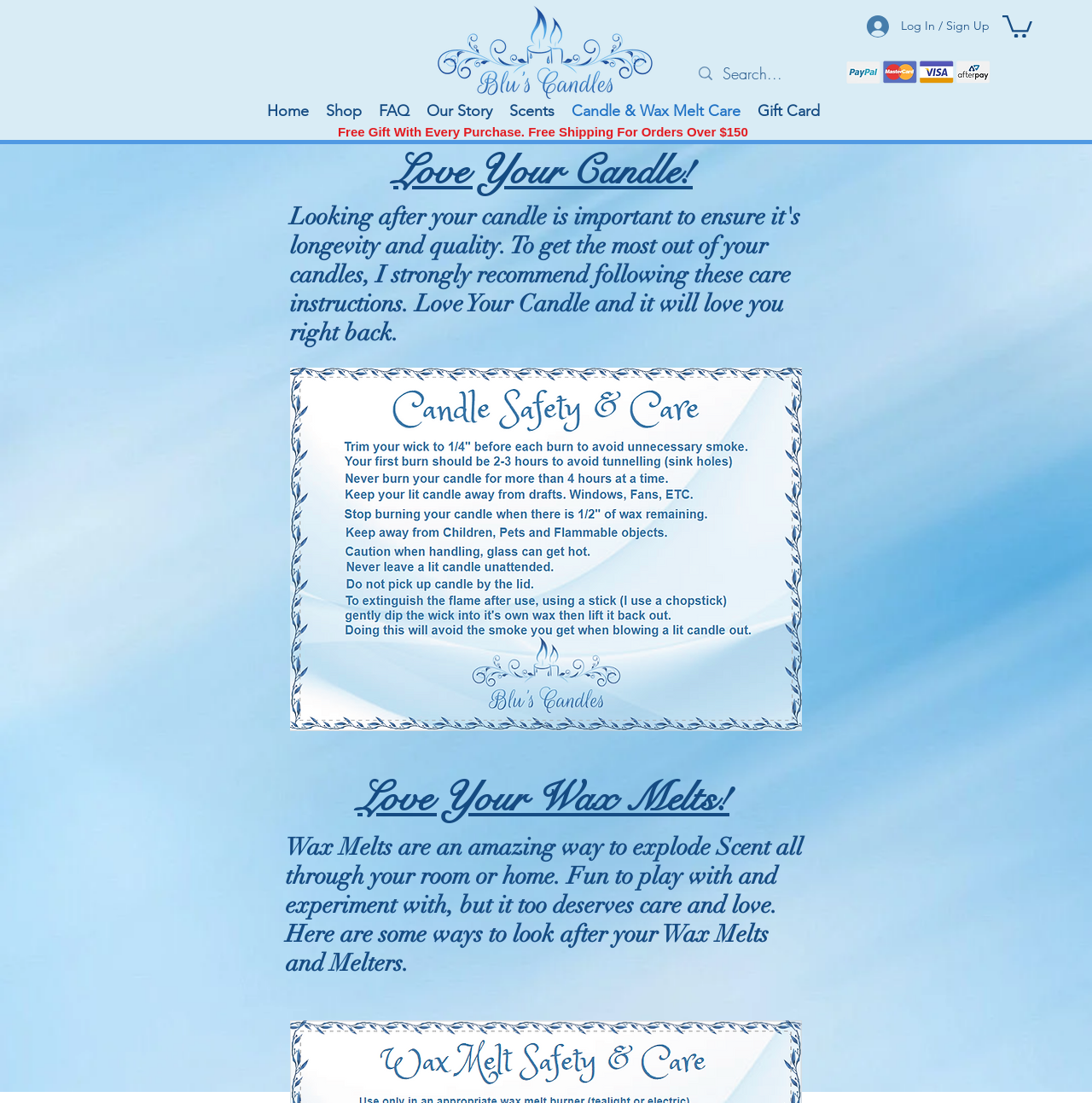What is the recommended action for candle care?
Give a one-word or short-phrase answer derived from the screenshot.

Follow care instructions